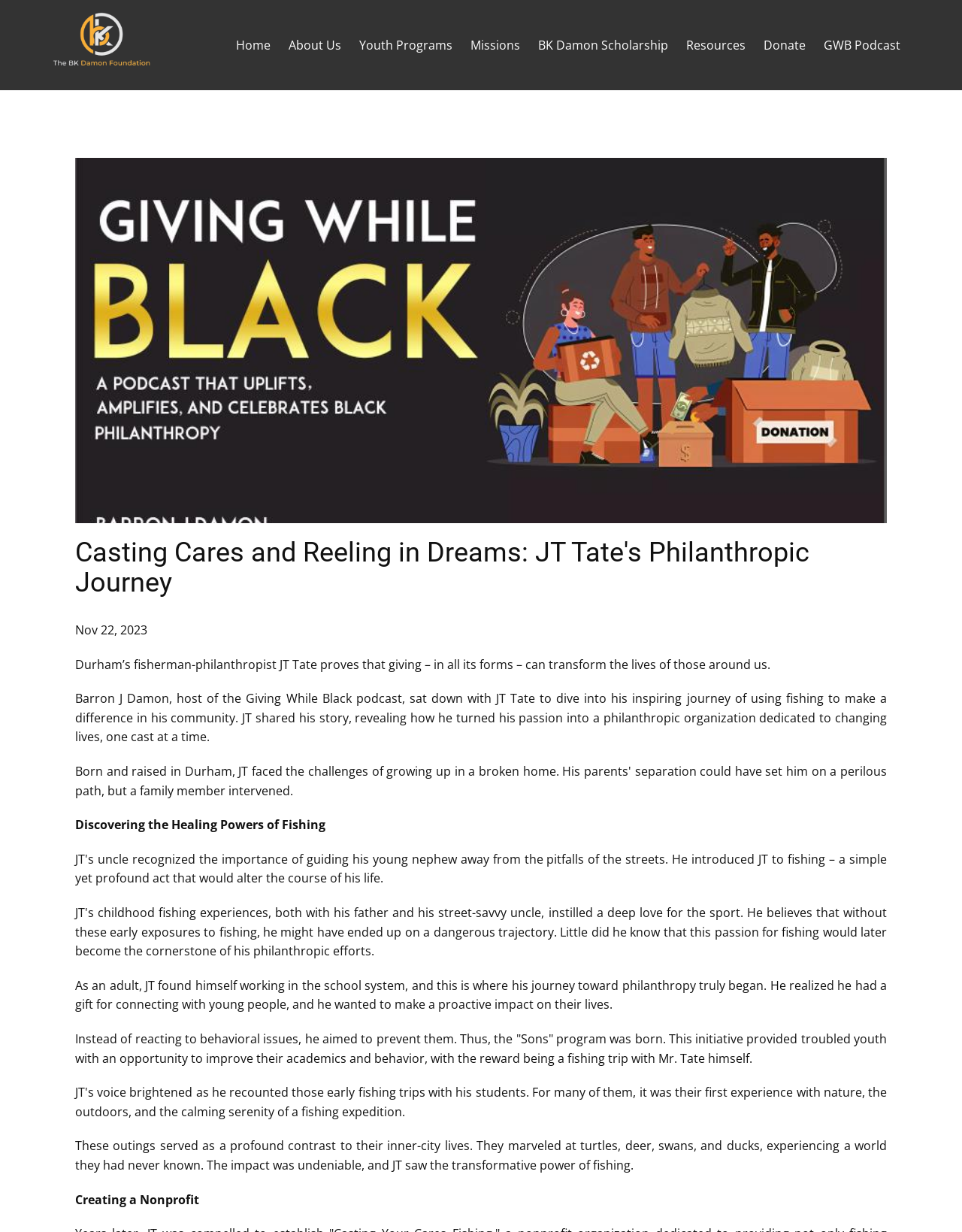What is the name of the podcast mentioned on the webpage?
Please provide a full and detailed response to the question.

The webpage mentions a podcast called 'Giving While Black' hosted by Barron J Damon, who interviewed JT Tate about his philanthropic journey.